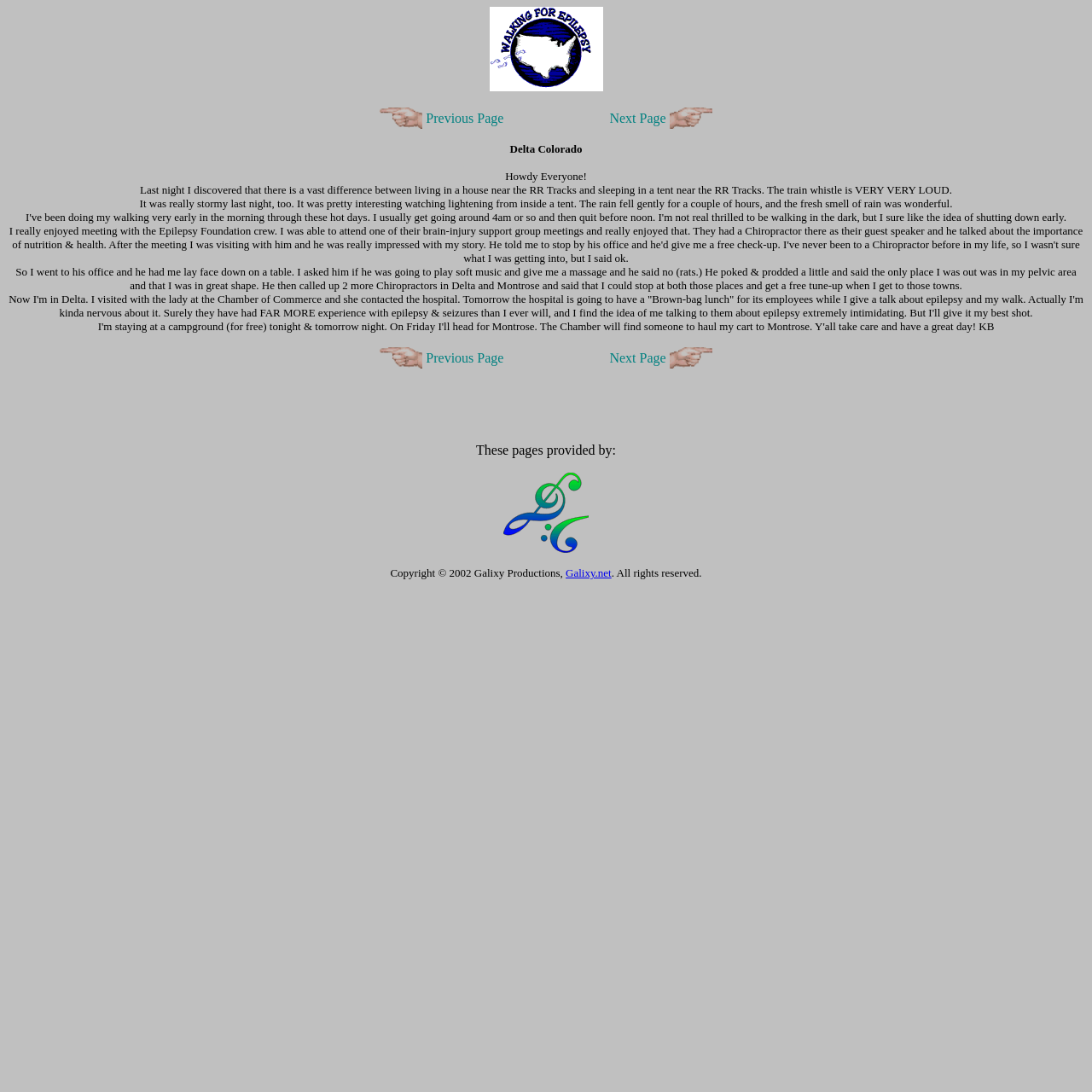What is the location mentioned in the text?
Please answer the question as detailed as possible based on the image.

The location is mentioned in the text as 'Delta Colorado' which is a city in Colorado, USA. This can be inferred from the StaticText element with the text 'Delta Colorado' at coordinates [0.467, 0.13, 0.533, 0.142].